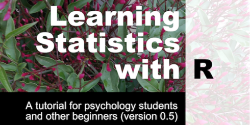Describe all the aspects of the image extensively.

The image features the title of the book "Learning Statistics with R," designed to appeal to psychology students and other beginners. The title is prominently displayed in bold typography, with "Learning Statistics" in large white text, followed by "with R" in a smaller size, accompanied by the letter "R" styled as an iconic logo. Beneath the title, a subtitle reads: "A tutorial for psychology students and other beginners (version 0.5)," emphasizing its educational focus. The background is adorned with a vibrant botanical theme, showcasing greenery and pink hues, which adds a lively touch to the presentation. This book aims to introduce foundational concepts in statistics using the R programming language, making it suitable for newcomers to both statistics and R.